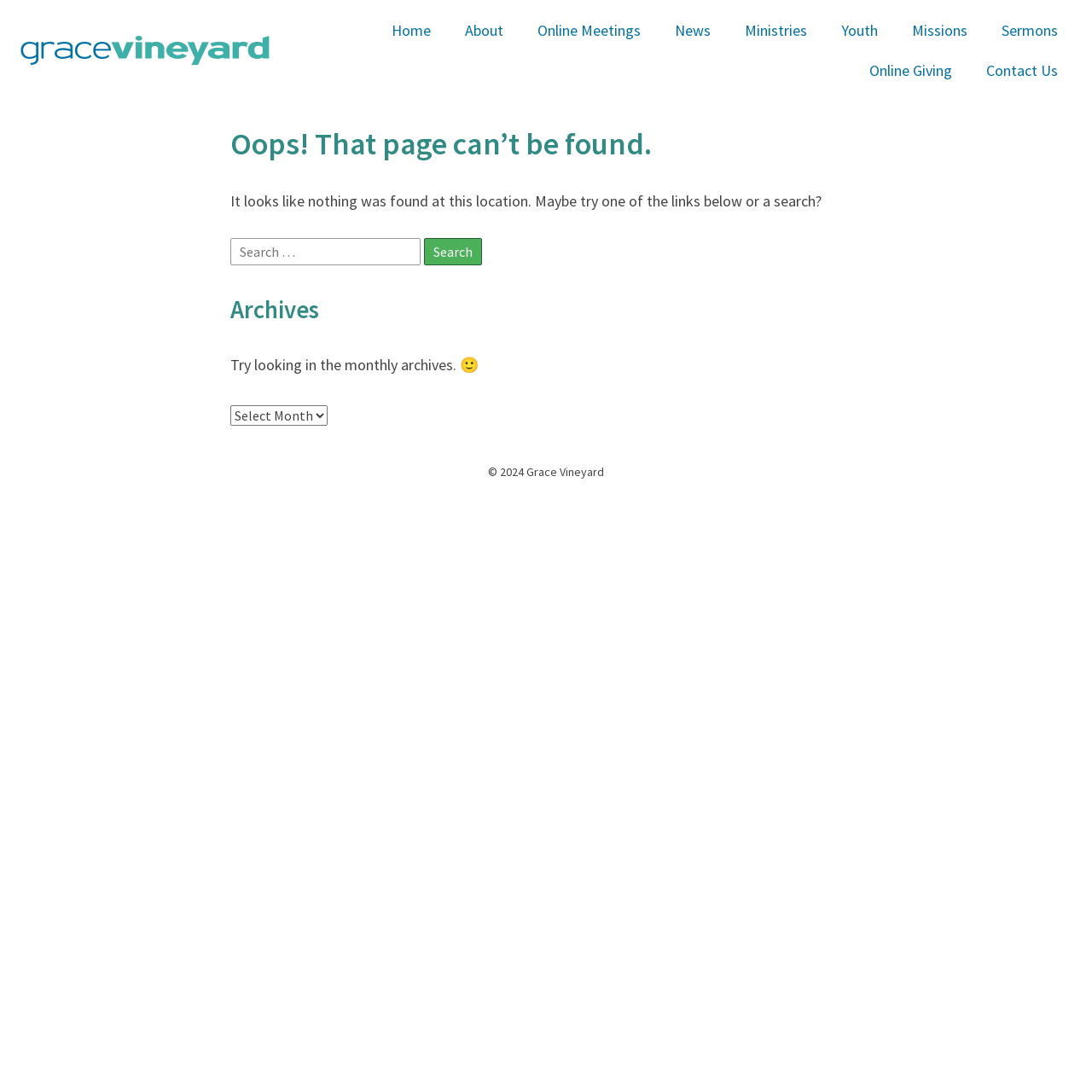From the given element description: "Men’s Ministry", find the bounding box for the UI element. Provide the coordinates as four float numbers between 0 and 1, in the order [left, top, right, bottom].

[0.667, 0.22, 0.822, 0.255]